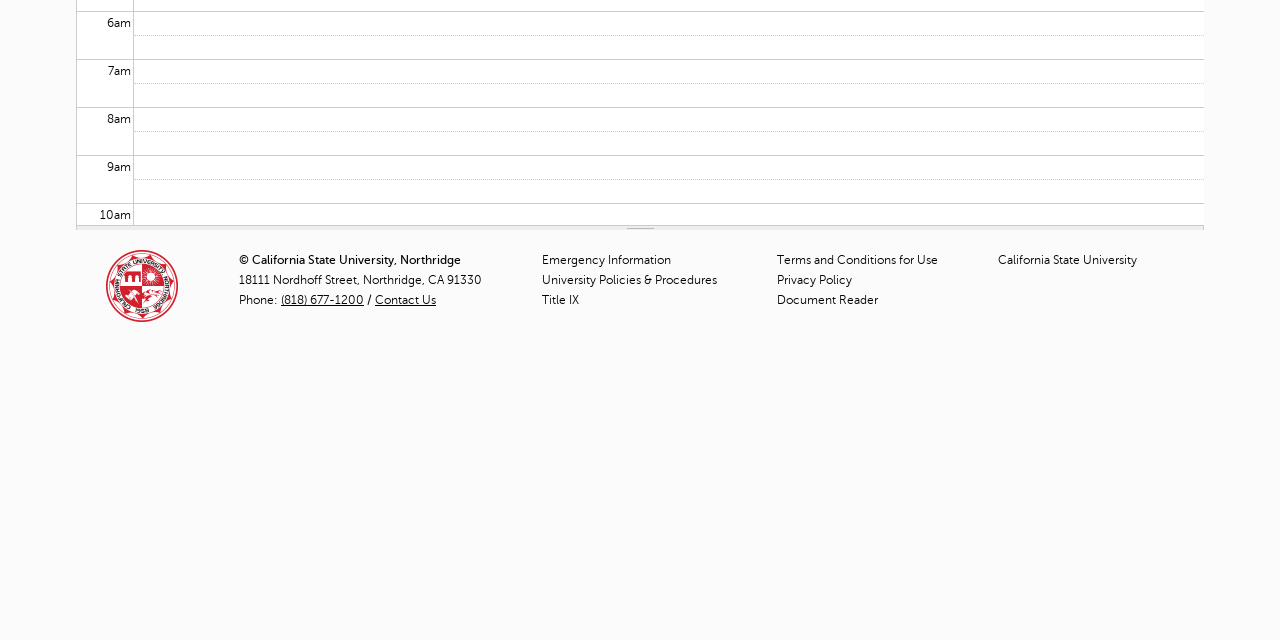Using the given element description, provide the bounding box coordinates (top-left x, top-left y, bottom-right x, bottom-right y) for the corresponding UI element in the screenshot: Document Reader

[0.607, 0.458, 0.686, 0.48]